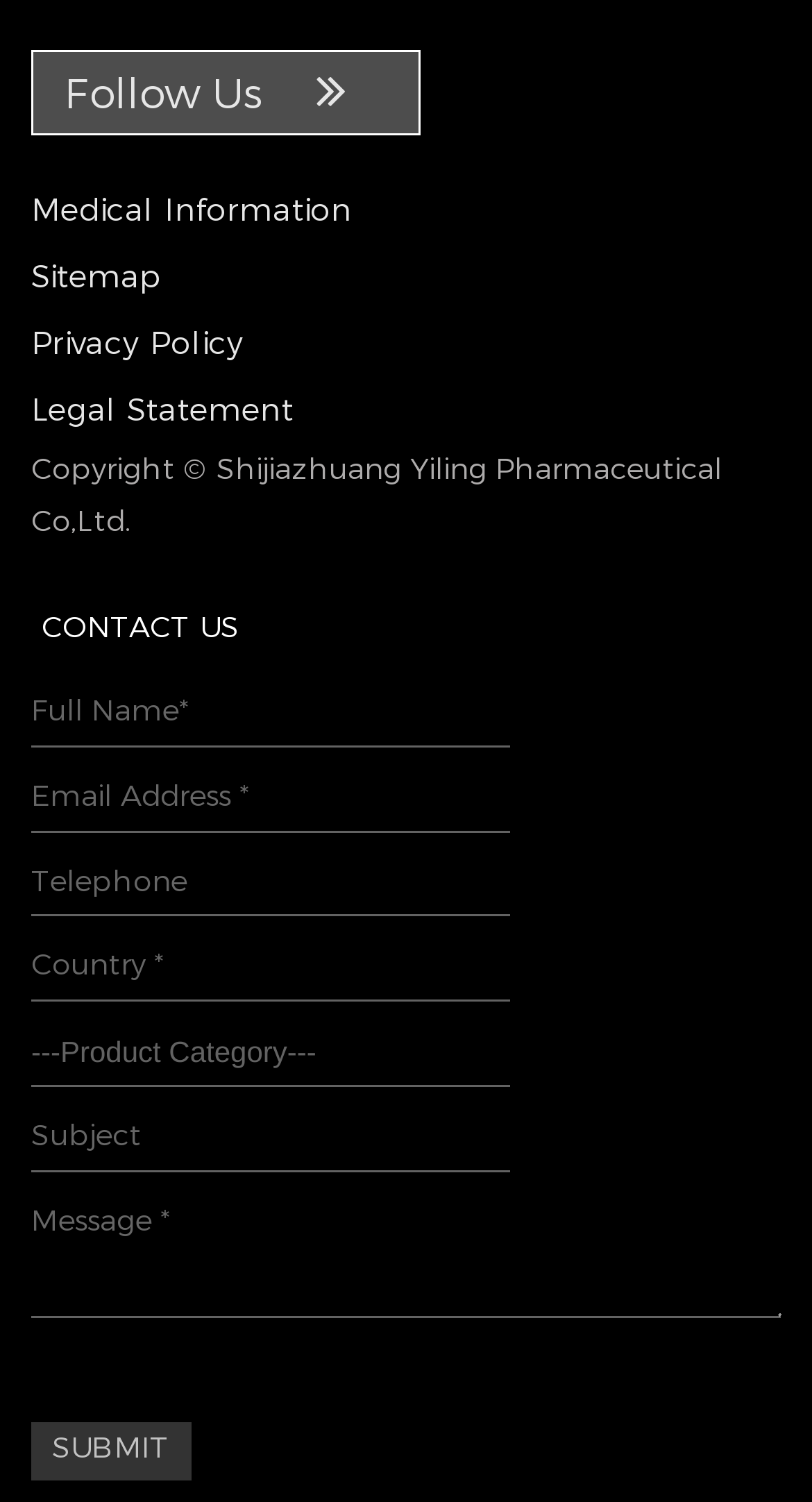Identify the bounding box coordinates of the part that should be clicked to carry out this instruction: "Click SUBMIT".

[0.038, 0.947, 0.236, 0.985]